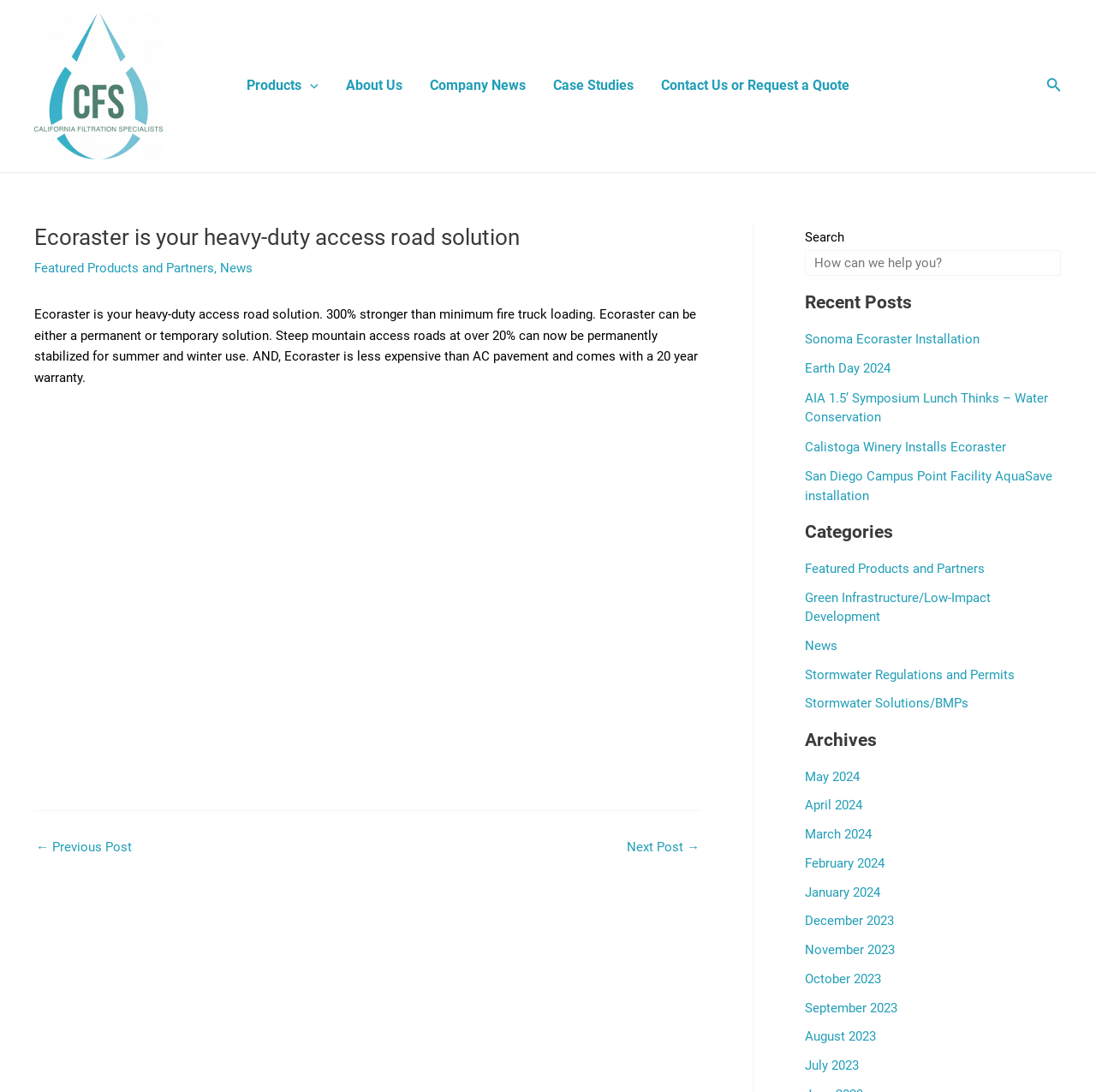Please give a succinct answer to the question in one word or phrase:
How many navigation links are there?

7